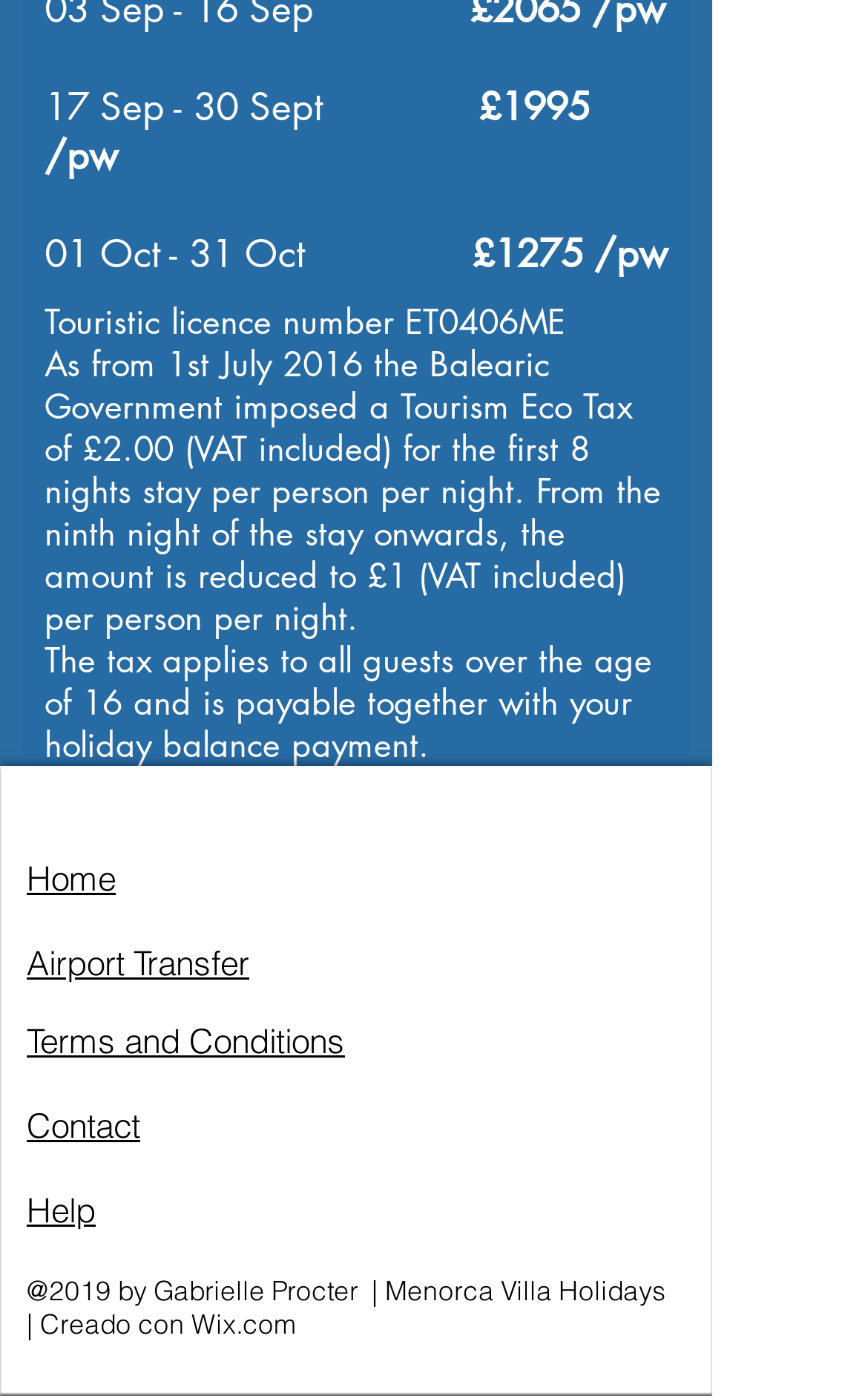Locate the bounding box coordinates of the element that needs to be clicked to carry out the instruction: "Contact Bare Wealth Advisors". The coordinates should be given as four float numbers ranging from 0 to 1, i.e., [left, top, right, bottom].

None